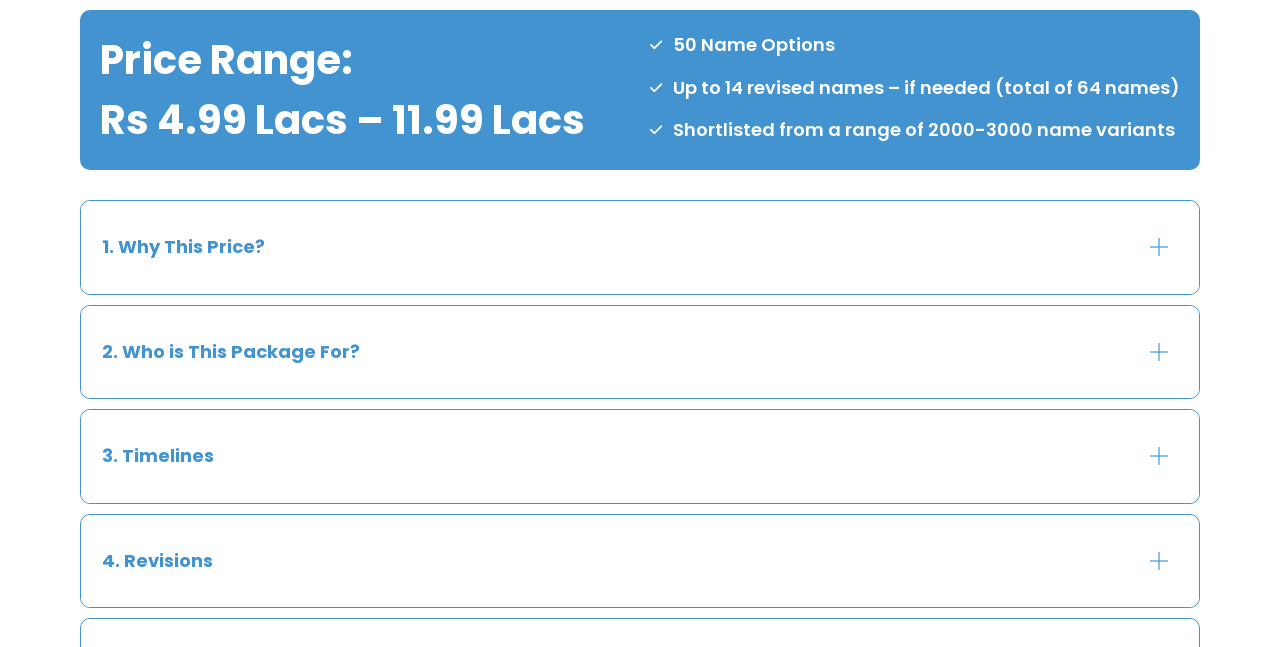Give a concise answer of one word or phrase to the question: 
What is the total number of name variants?

2000-3000